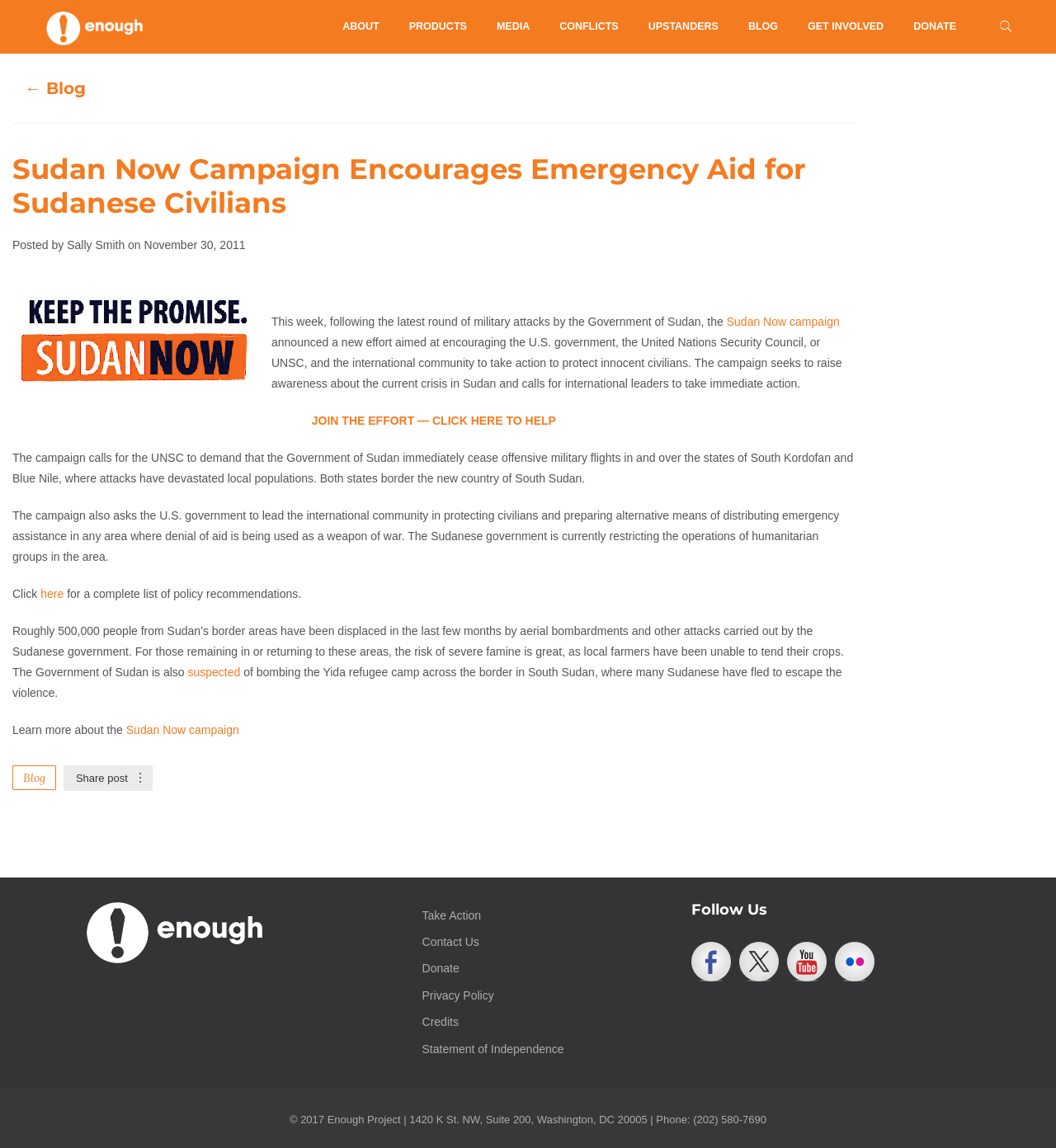Create a detailed summary of the webpage's content and design.

The webpage is about the Sudan Now campaign, which aims to encourage the U.S. government, the United Nations Security Council, and the international community to take action to protect innocent civilians in Sudan. 

At the top of the page, there is a navigation menu with links to "ABOUT", "PRODUCTS", "MEDIA", "CONFLICTS", "UPSTANDERS", "BLOG", "GET INVOLVED", and "DONATE". On the right side of the navigation menu, there is a social media icon and a "DONATE" button.

Below the navigation menu, there is a heading that reads "Sudan Now Campaign Encourages Emergency Aid for Sudanese Civilians". Underneath the heading, there is a link to "Sally Smith" and a date "November 30, 2011". 

The main content of the page is an article that describes the Sudan Now campaign's efforts to raise awareness about the current crisis in Sudan and calls for international leaders to take immediate action. The article includes several links to learn more about the campaign and its policy recommendations.

On the left side of the article, there is an image related to the Sudan Now campaign. Below the article, there is a footer section with links to "Blog", "Take Action", "Contact Us", "Donate", "Privacy Policy", "Credits", and "Statement of Independence". 

On the right side of the footer section, there is a "Follow Us" heading with links to the organization's social media profiles, including Facebook, Twitter, YouTube, and Flickr. At the very bottom of the page, there is a copyright notice with the organization's address and phone number.